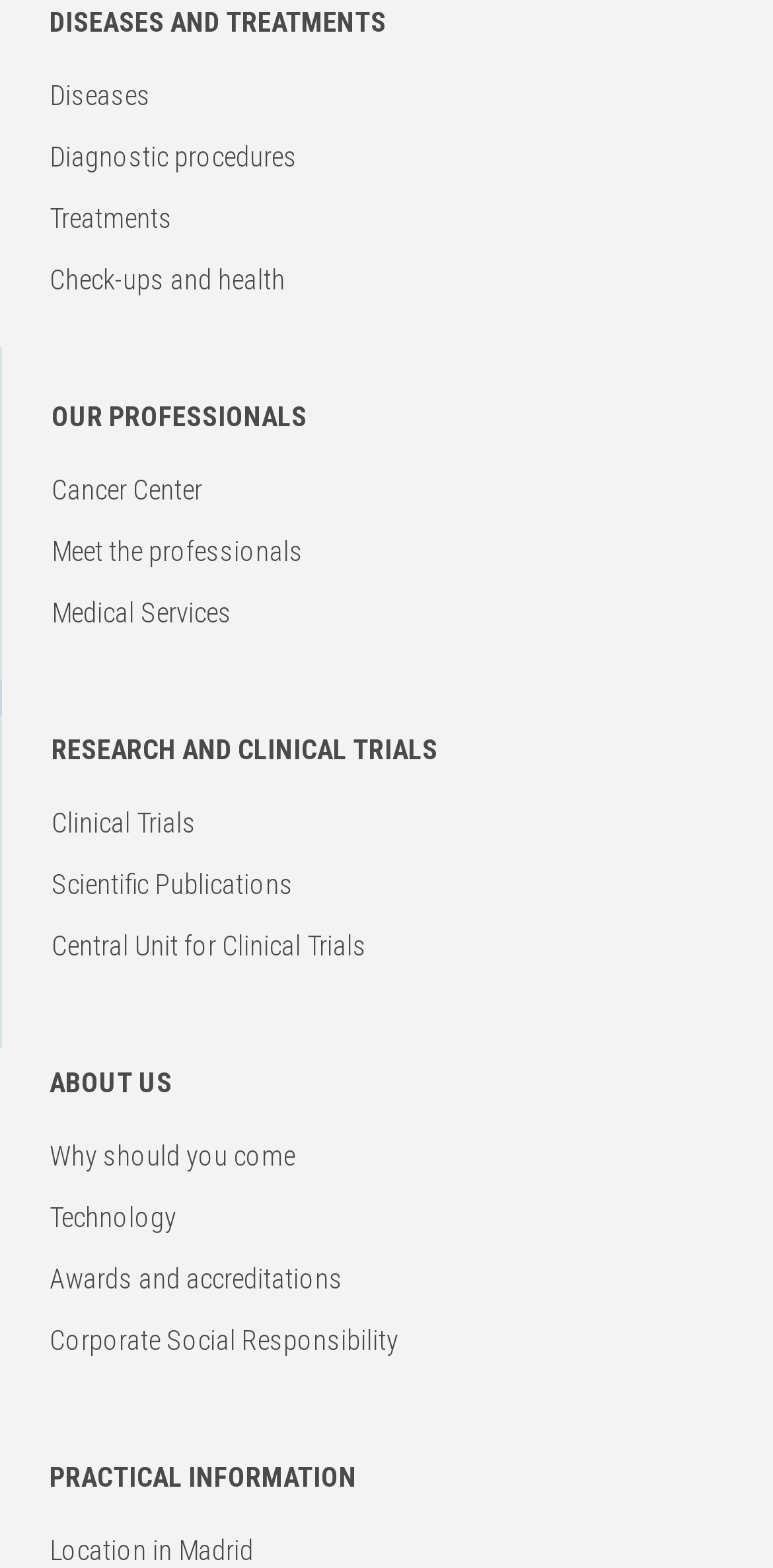Respond with a single word or short phrase to the following question: 
What are the main categories of the website?

Diseases, Professionals, Research, About Us, Practical Information